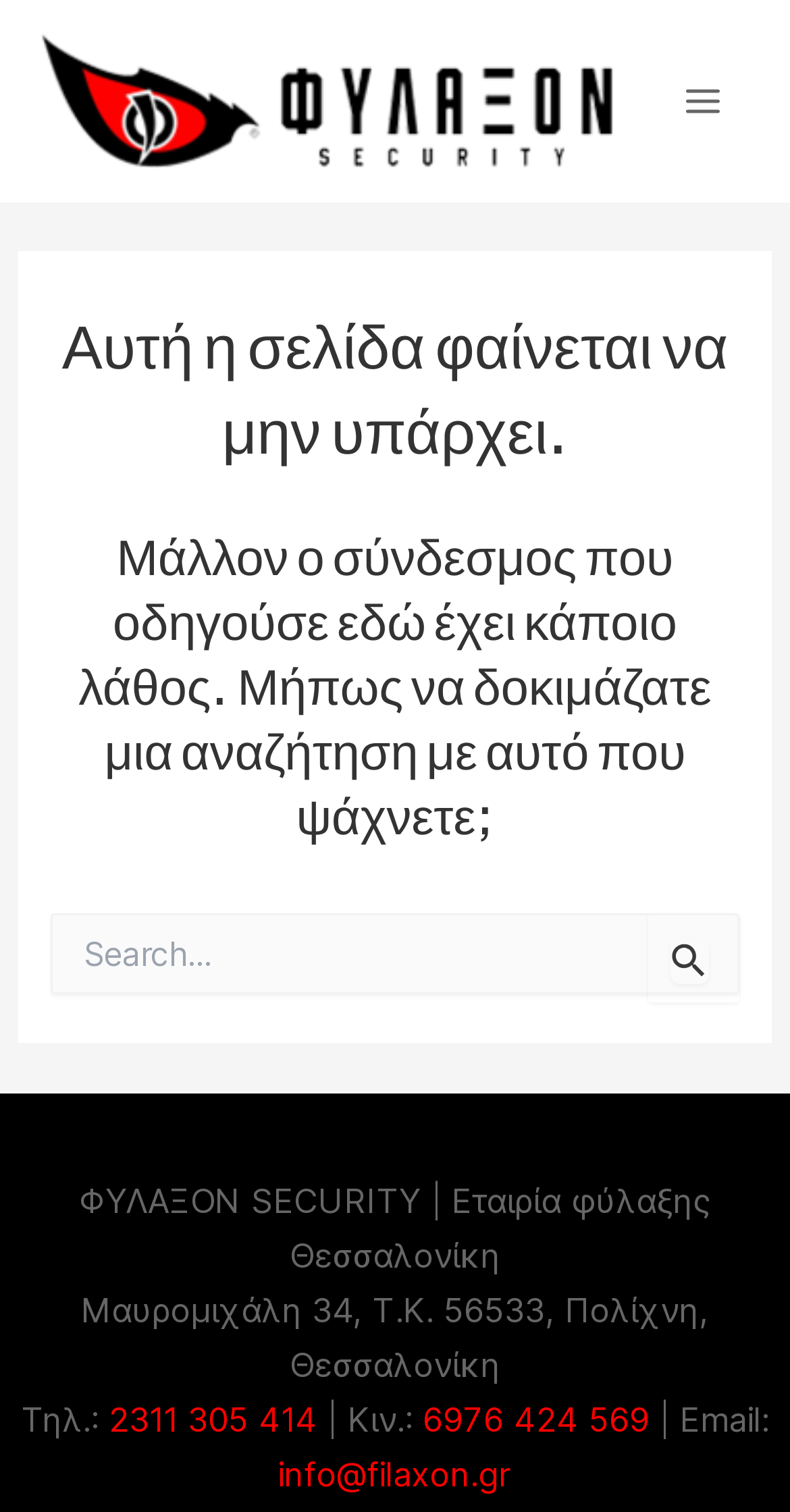Please identify and generate the text content of the webpage's main heading.

Αυτή η σελίδα φαίνεται να μην υπάρχει.